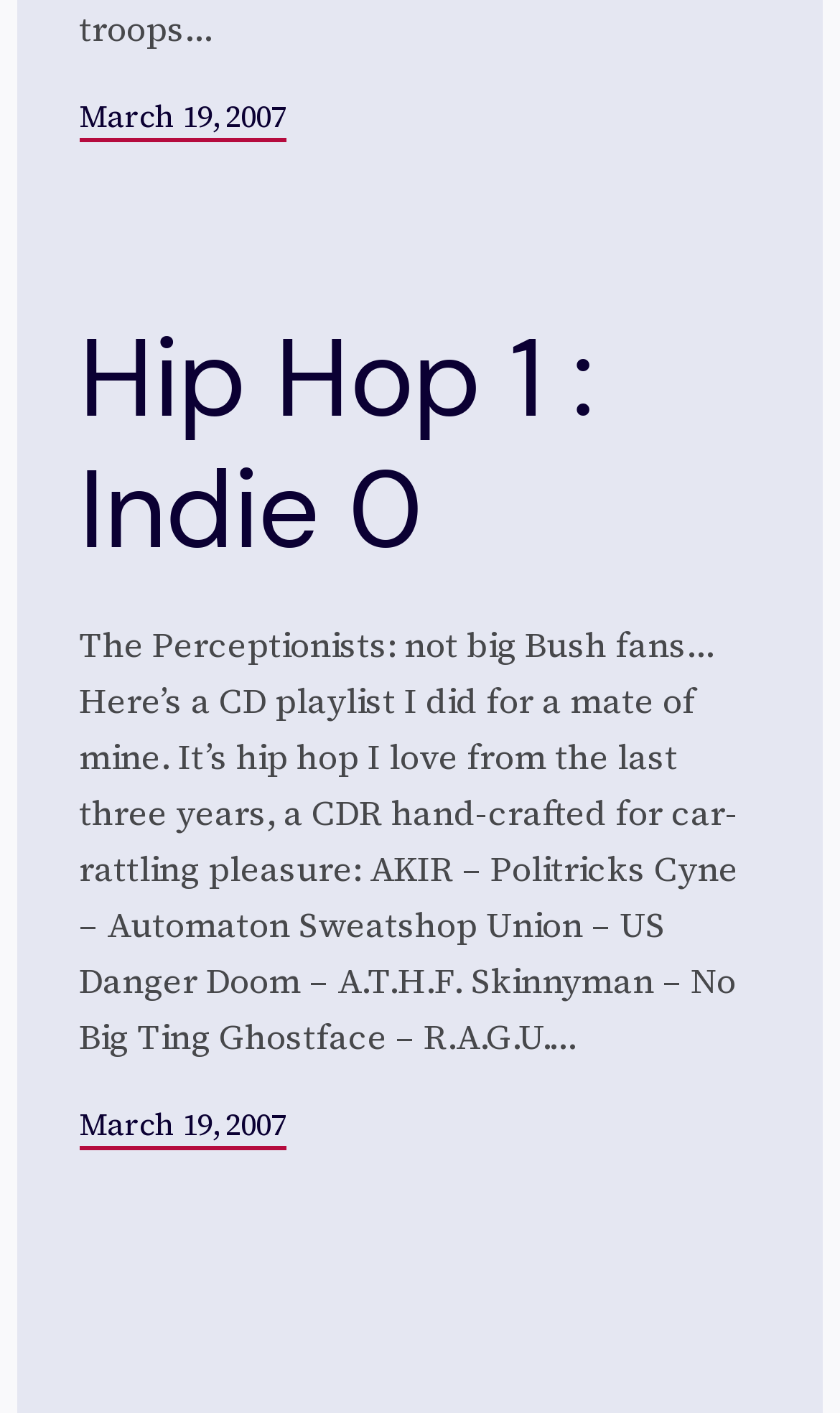Reply to the question below using a single word or brief phrase:
How many links are there in the article?

3